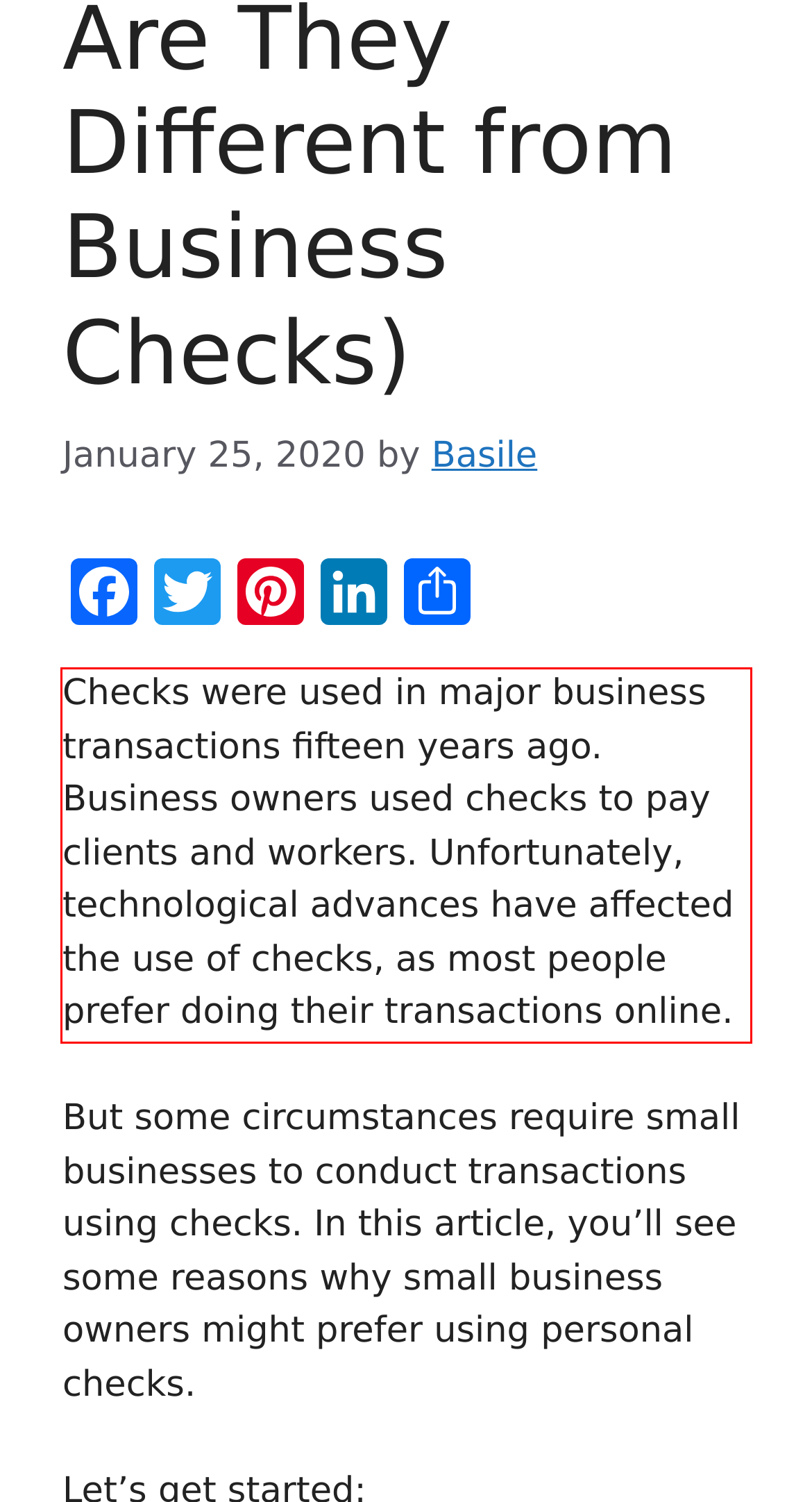With the provided screenshot of a webpage, locate the red bounding box and perform OCR to extract the text content inside it.

Checks were used in major business transactions fifteen years ago. Business owners used checks to pay clients and workers. Unfortunately, technological advances have affected the use of checks, as most people prefer doing their transactions online.